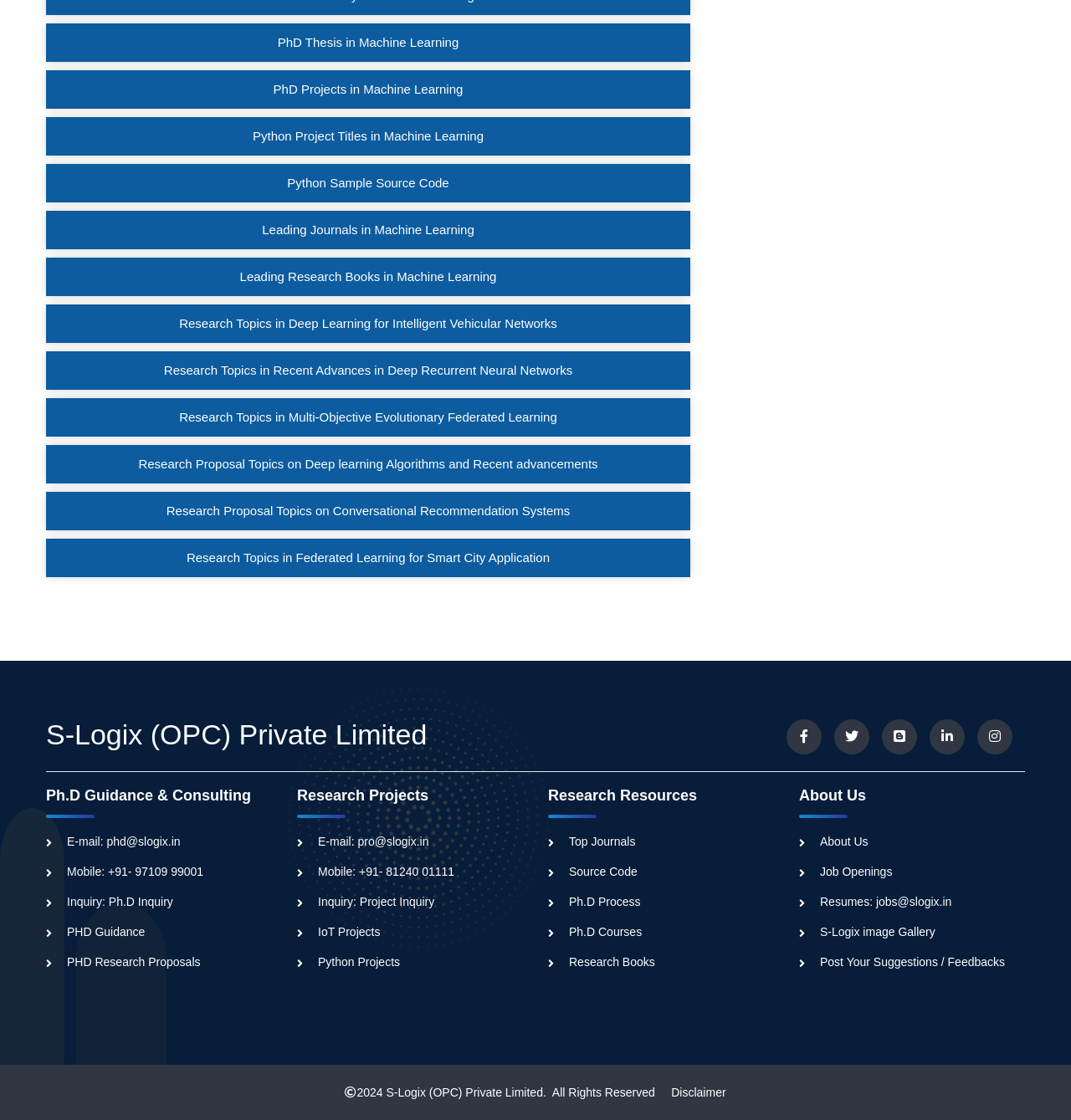Find the bounding box coordinates of the clickable area that will achieve the following instruction: "Contact via E-mail: phd@slogix.in".

[0.043, 0.745, 0.168, 0.757]